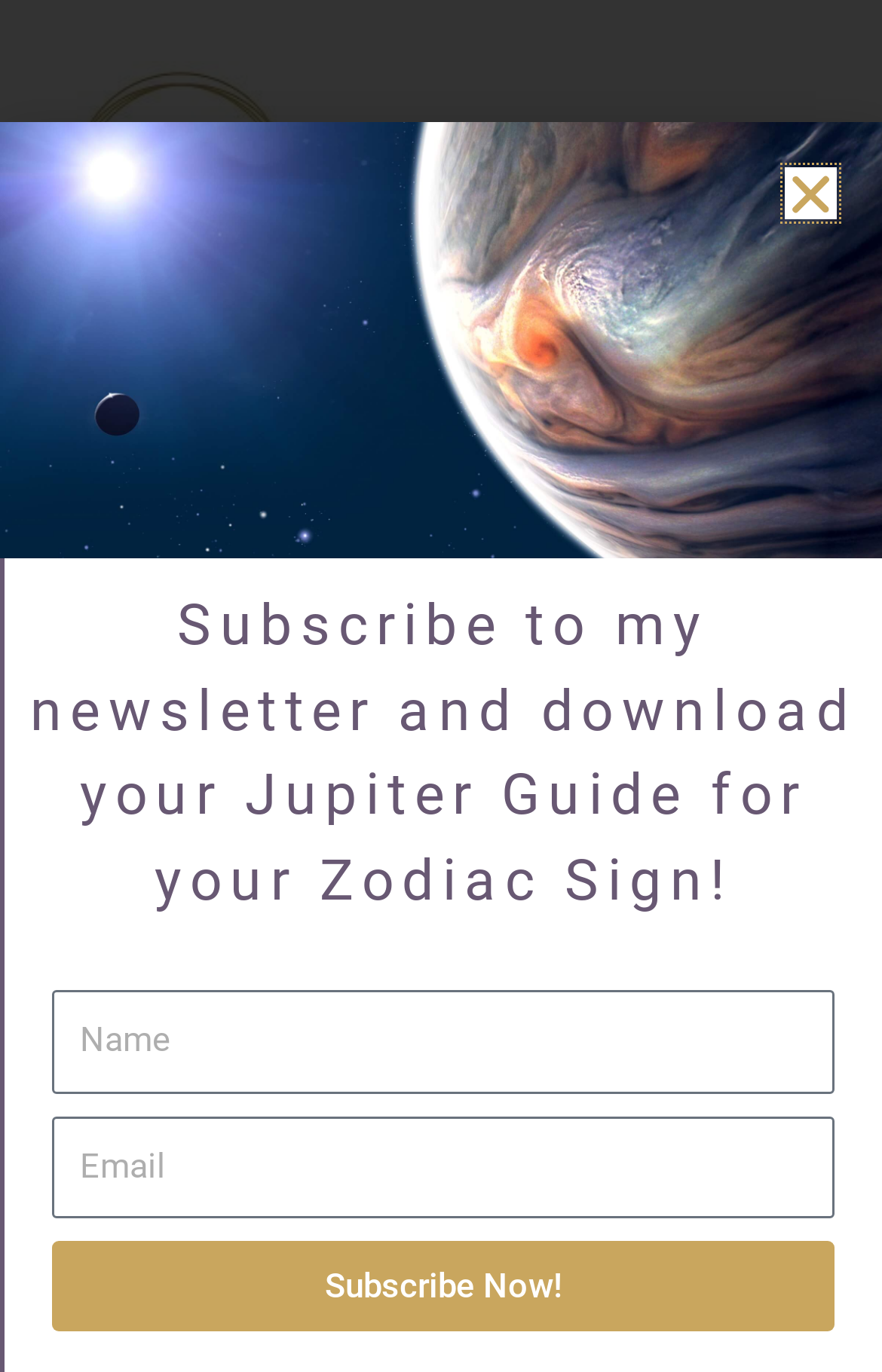Deliver a detailed narrative of the webpage's visual and textual elements.

The webpage is about an astrological article titled "Reaching For The Stars- Sun Opposite Jupiter" by Cassandra Tyndall. At the top left, there is a link to the author's name, accompanied by a small image of Cassandra Tyndall. 

On the top right, there is a main menu button that, when expanded, reveals a header section. This section contains the article's title, "Reaching For The Stars- Sun Opposite Jupiter", followed by the date "April 7, 2017" and the author's name, "Cassandra". 

Below the header section, there are two paragraphs of text. The first paragraph describes the astrological event of the Sun in Aries opposing Jupiter in Libra. The second paragraph explains Jupiter's passage through the sign of Libra and its aspects with other planets.

On the right side of the page, near the top, there is a close button. Further down, there is a heading that invites readers to subscribe to the newsletter and download a Jupiter Guide for their Zodiac Sign. Below this heading, there is a form with fields for name and email, and a "Subscribe Now!" button.

Overall, the webpage is focused on presenting an astrological article, with a clear title, author information, and a call-to-action to subscribe to the newsletter.